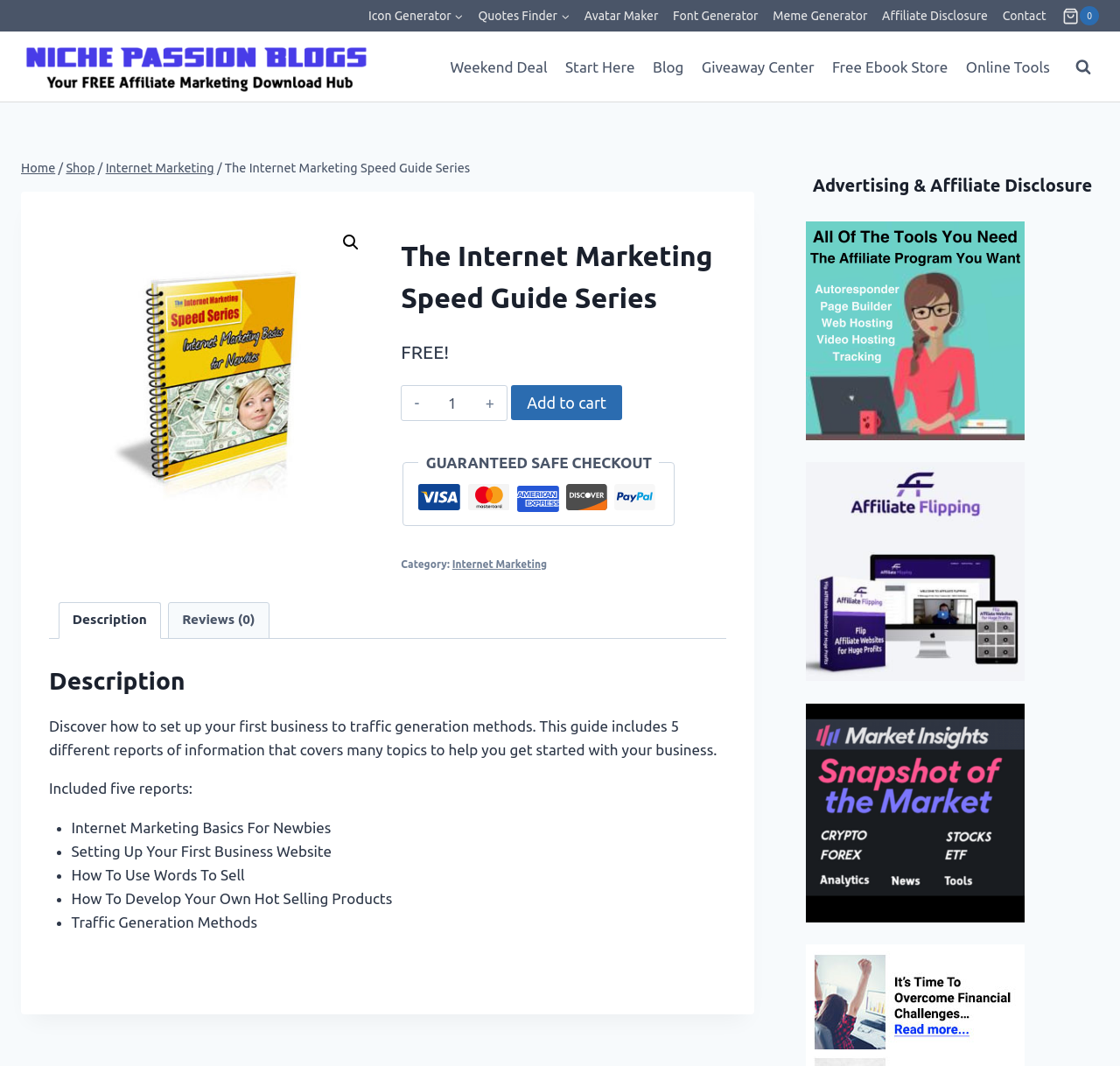Please identify the bounding box coordinates of the clickable area that will fulfill the following instruction: "Click the 'Description' tab". The coordinates should be in the format of four float numbers between 0 and 1, i.e., [left, top, right, bottom].

[0.052, 0.565, 0.144, 0.599]